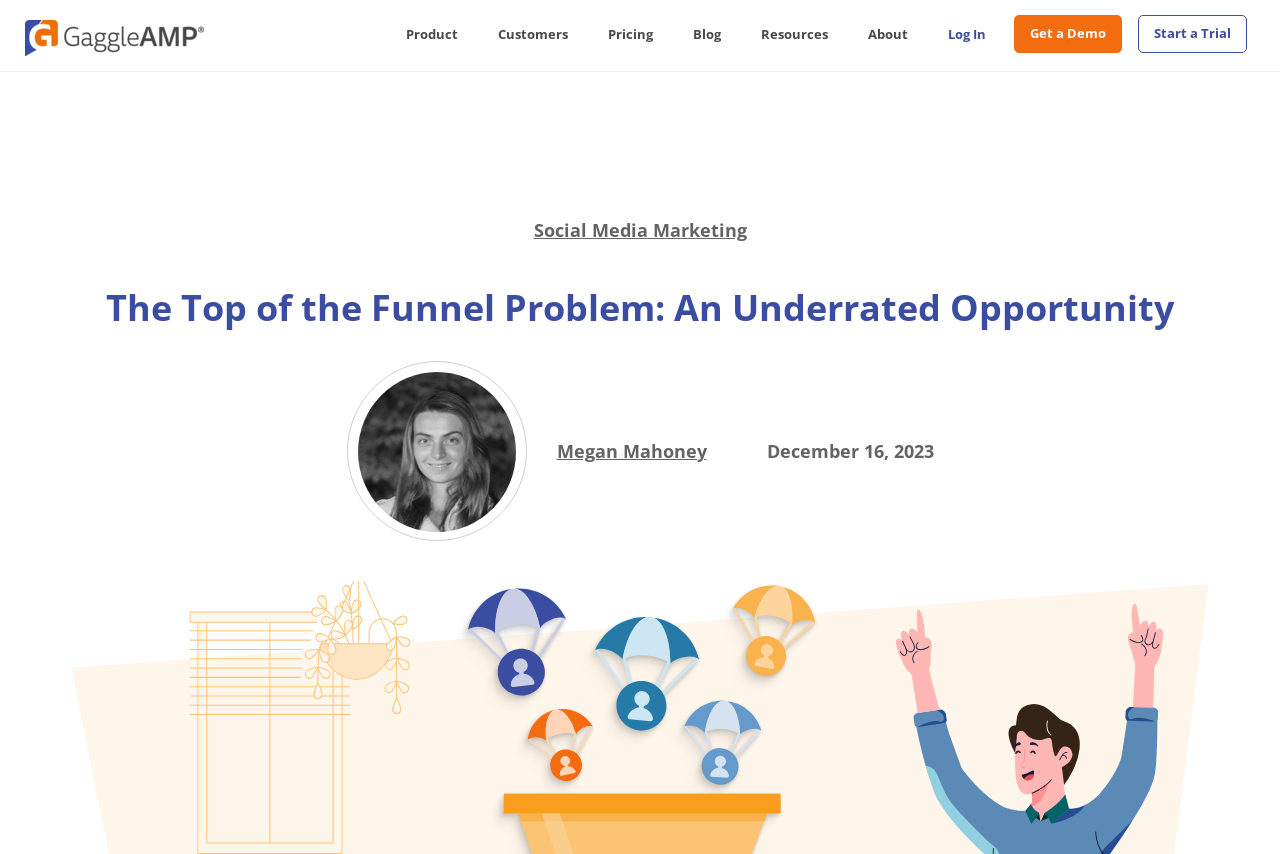Locate and provide the bounding box coordinates for the HTML element that matches this description: "Log In".

[0.725, 0.018, 0.786, 0.064]